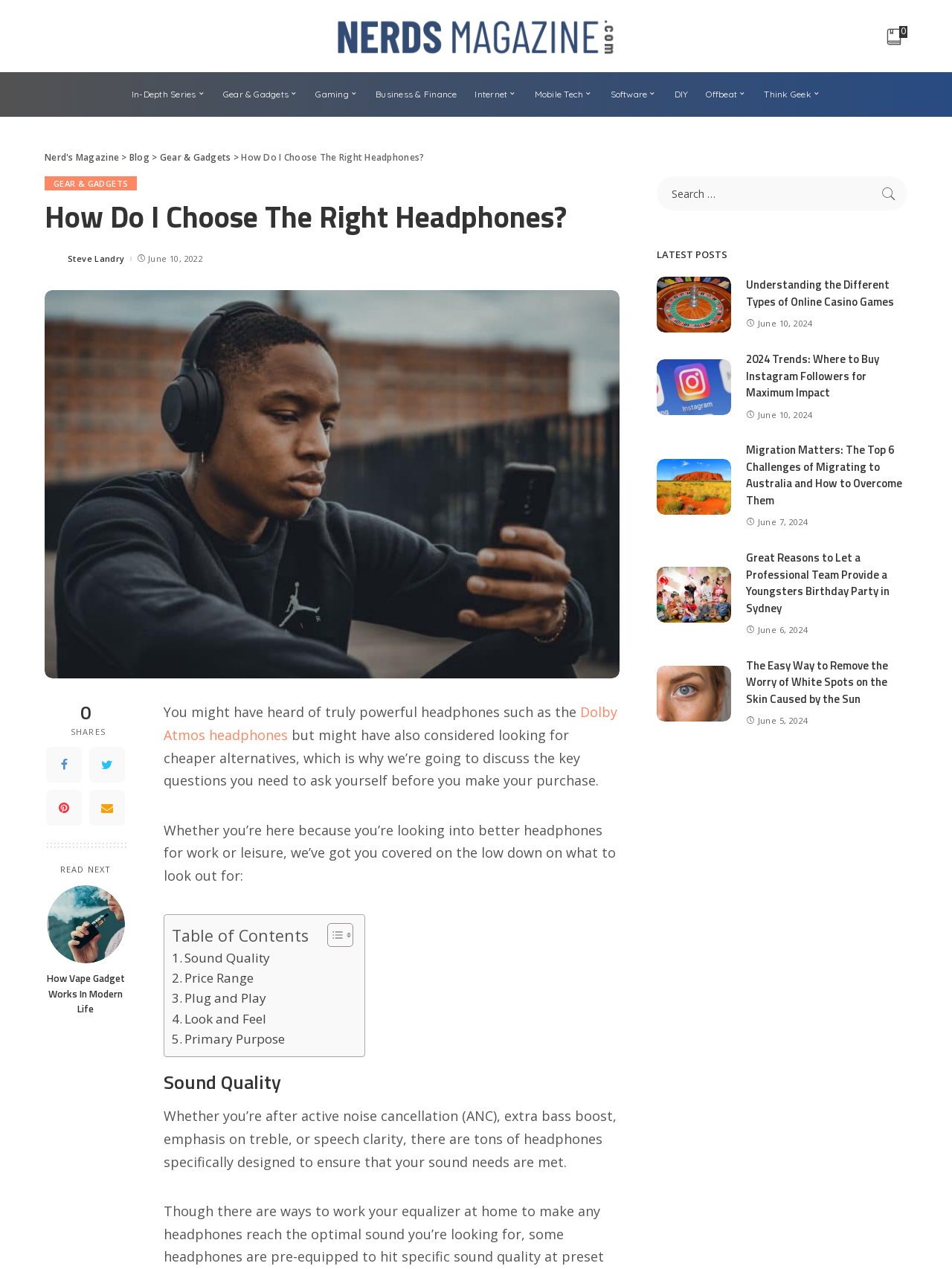Determine the bounding box coordinates of the target area to click to execute the following instruction: "Click on the 'Nerd's Magazine' link."

[0.349, 0.012, 0.651, 0.045]